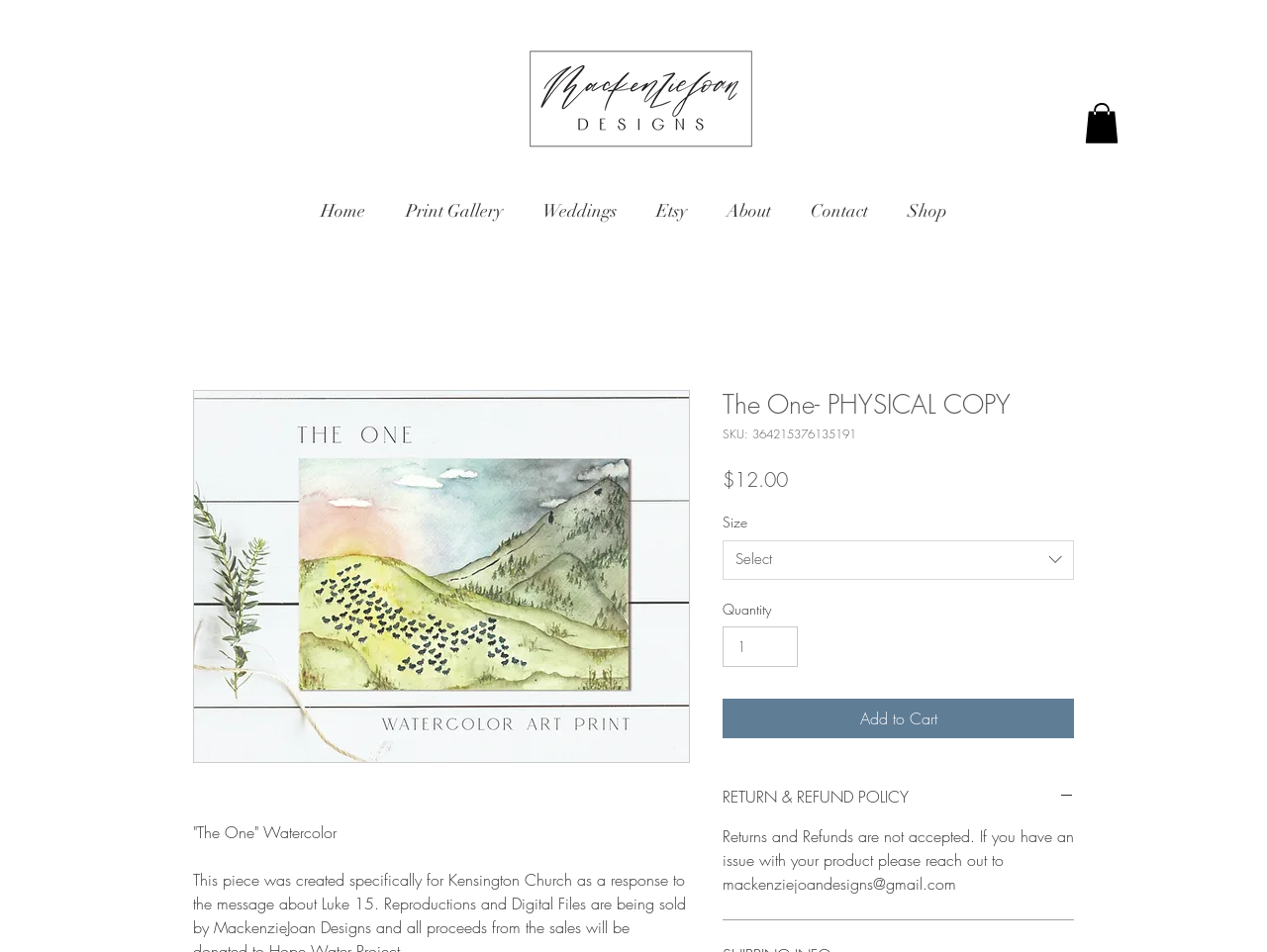Select the bounding box coordinates of the element I need to click to carry out the following instruction: "Click the 'Home' link".

[0.237, 0.19, 0.304, 0.252]